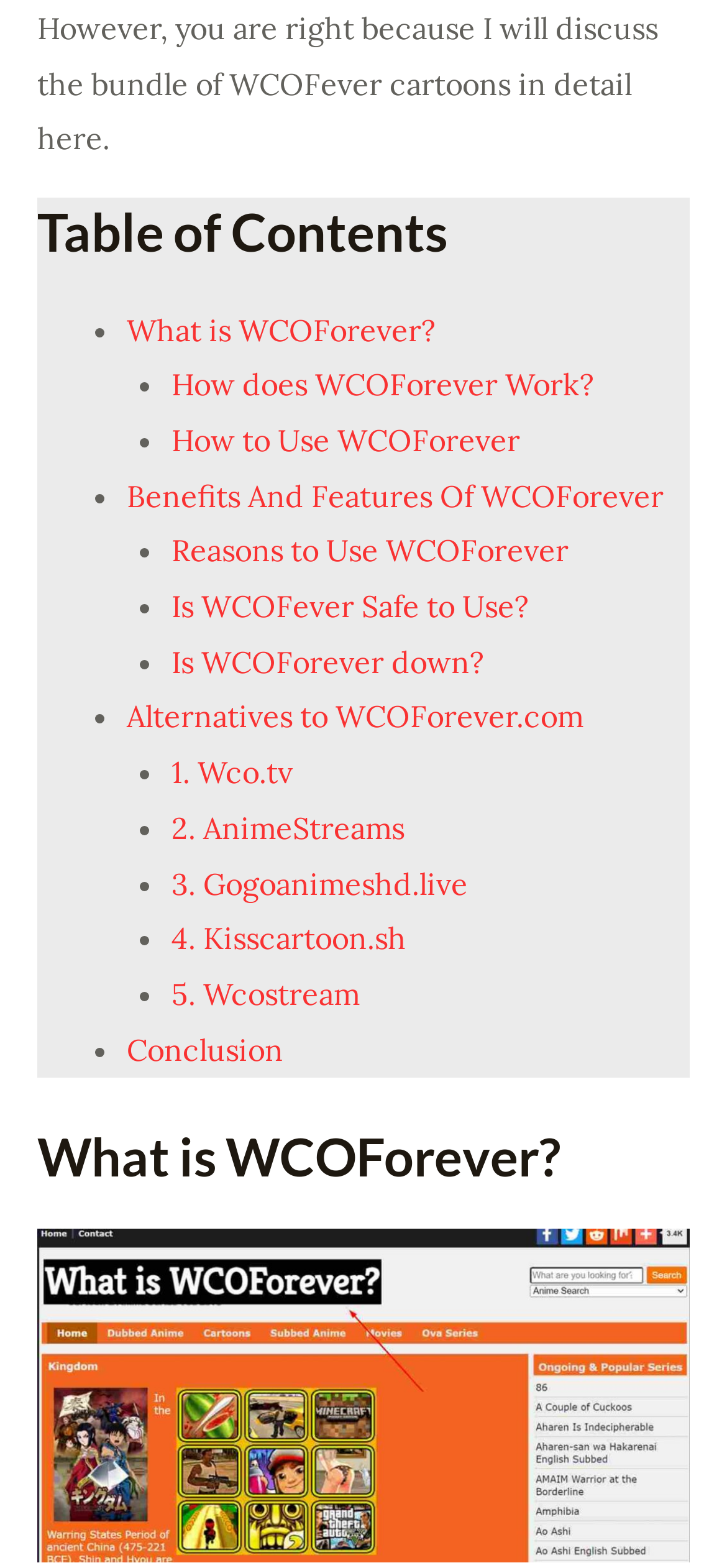Respond with a single word or phrase to the following question: What is the purpose of the webpage?

To provide information about WCOForever